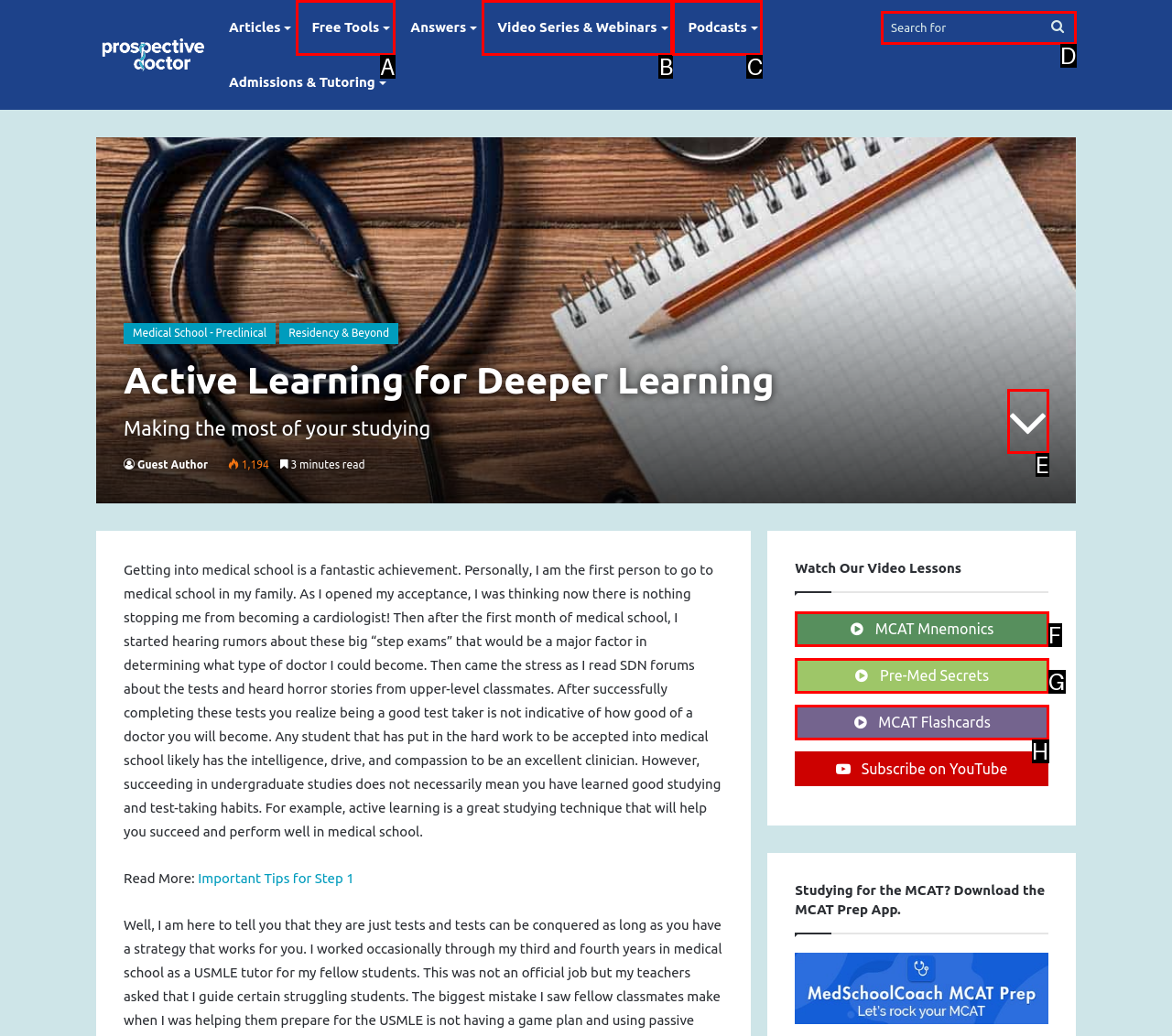Select the letter that corresponds to the description: Video Series & Webinars. Provide your answer using the option's letter.

B